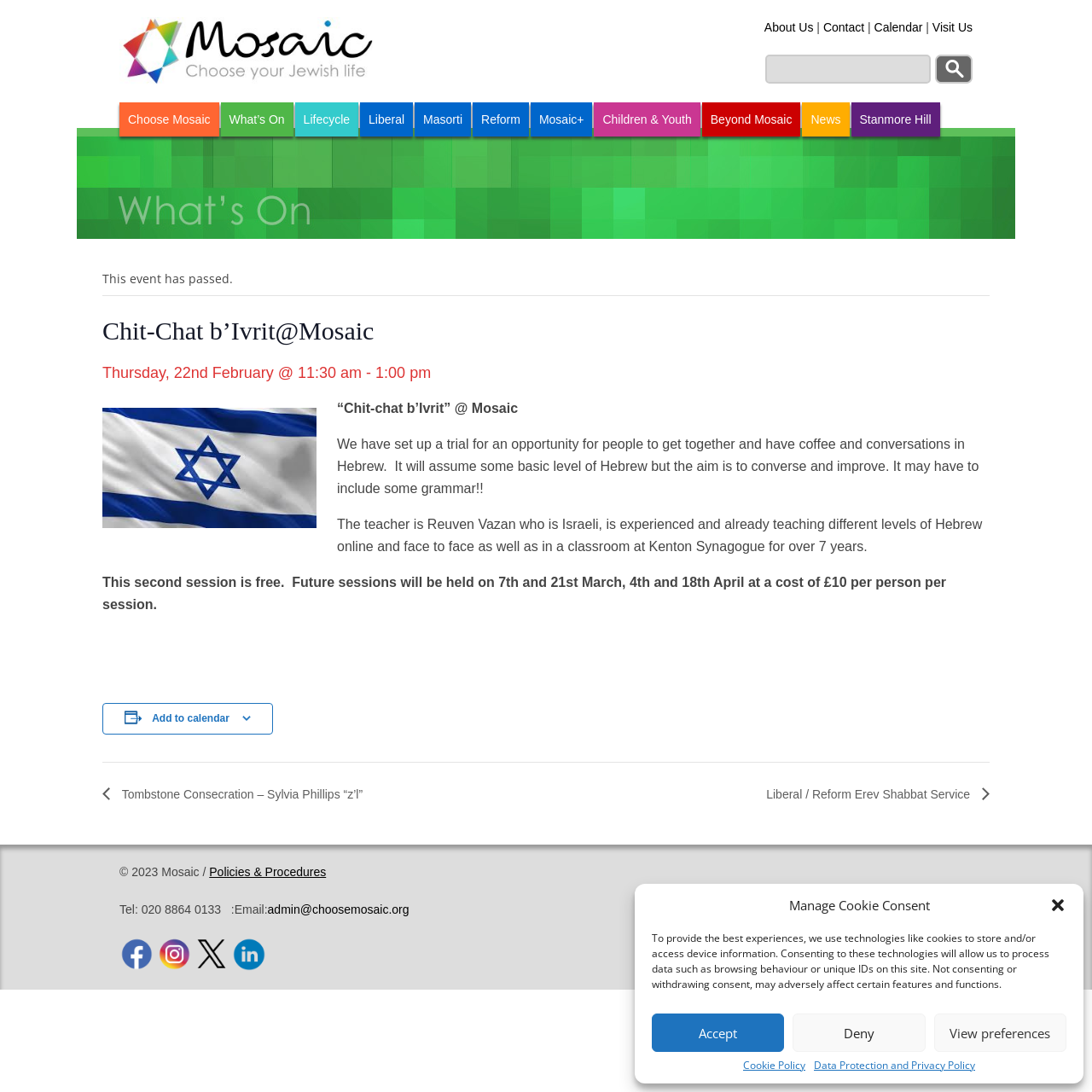Please provide a detailed answer to the question below by examining the image:
What is the cost of future sessions of the event?

I found the answer by reading the event description, which mentions that the second session is free, but future sessions will be held at a cost of £10 per person per session.